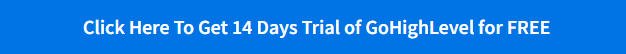Provide a thorough and detailed response to the question by examining the image: 
What features of GoHighLevel are mentioned in the caption?

The caption highlights the robust features of GoHighLevel, including automated email marketing, CRM capabilities, and integrated communication tools, which can enhance marketing efforts and boost conversion rates.